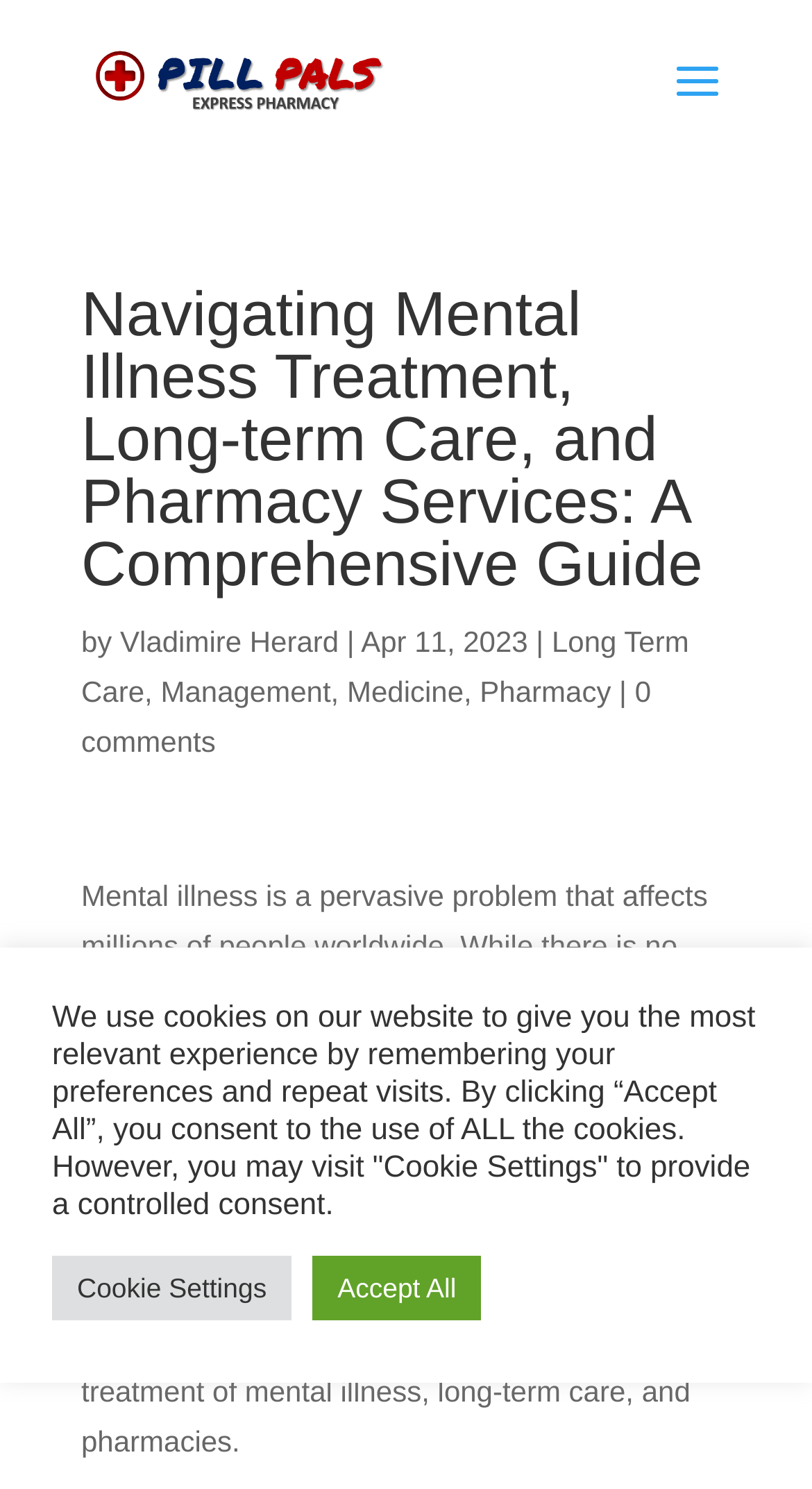Please determine the bounding box coordinates, formatted as (top-left x, top-left y, bottom-right x, bottom-right y), with all values as floating point numbers between 0 and 1. Identify the bounding box of the region described as: aria-label="s-facebook"

None